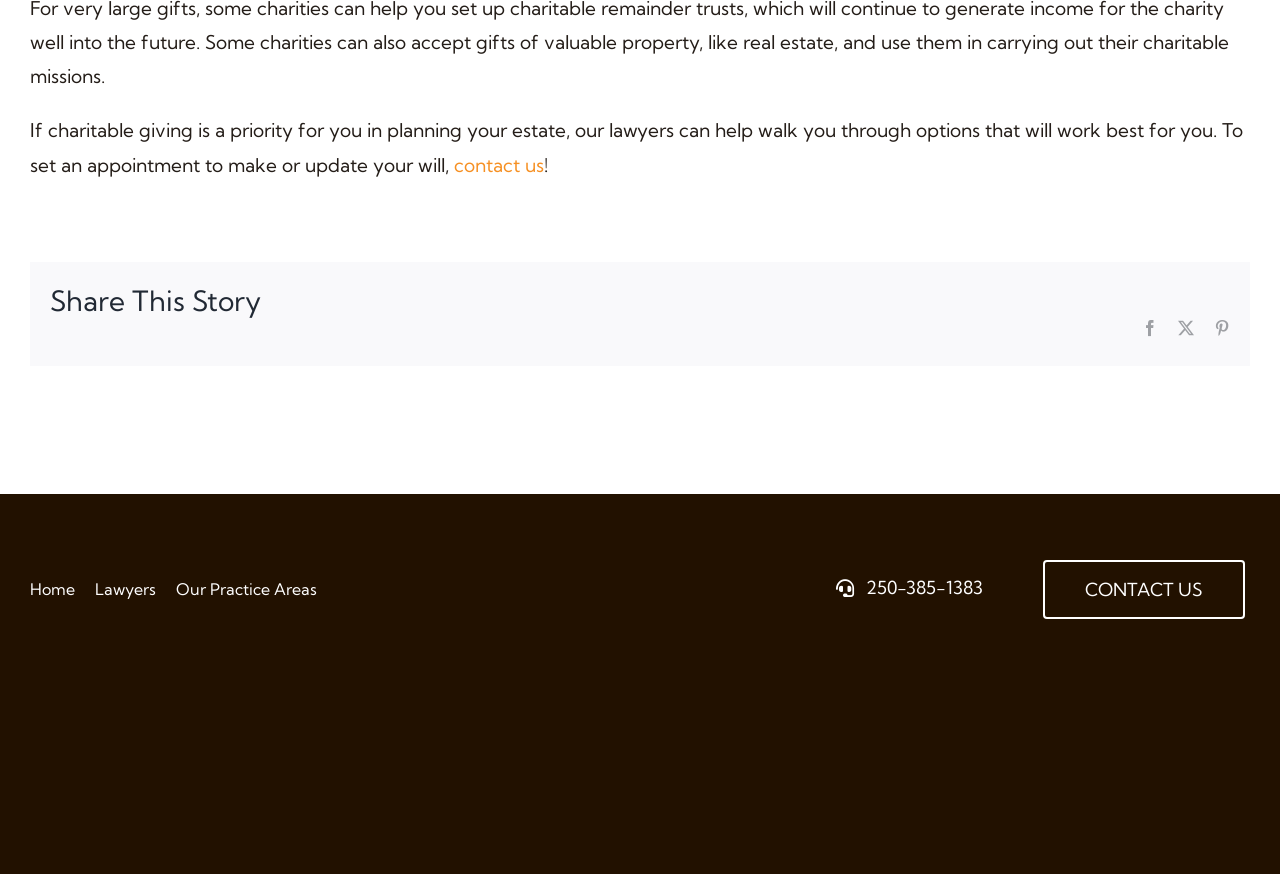Determine the bounding box coordinates for the clickable element to execute this instruction: "Contact us to make or update your will". Provide the coordinates as four float numbers between 0 and 1, i.e., [left, top, right, bottom].

[0.355, 0.175, 0.425, 0.202]